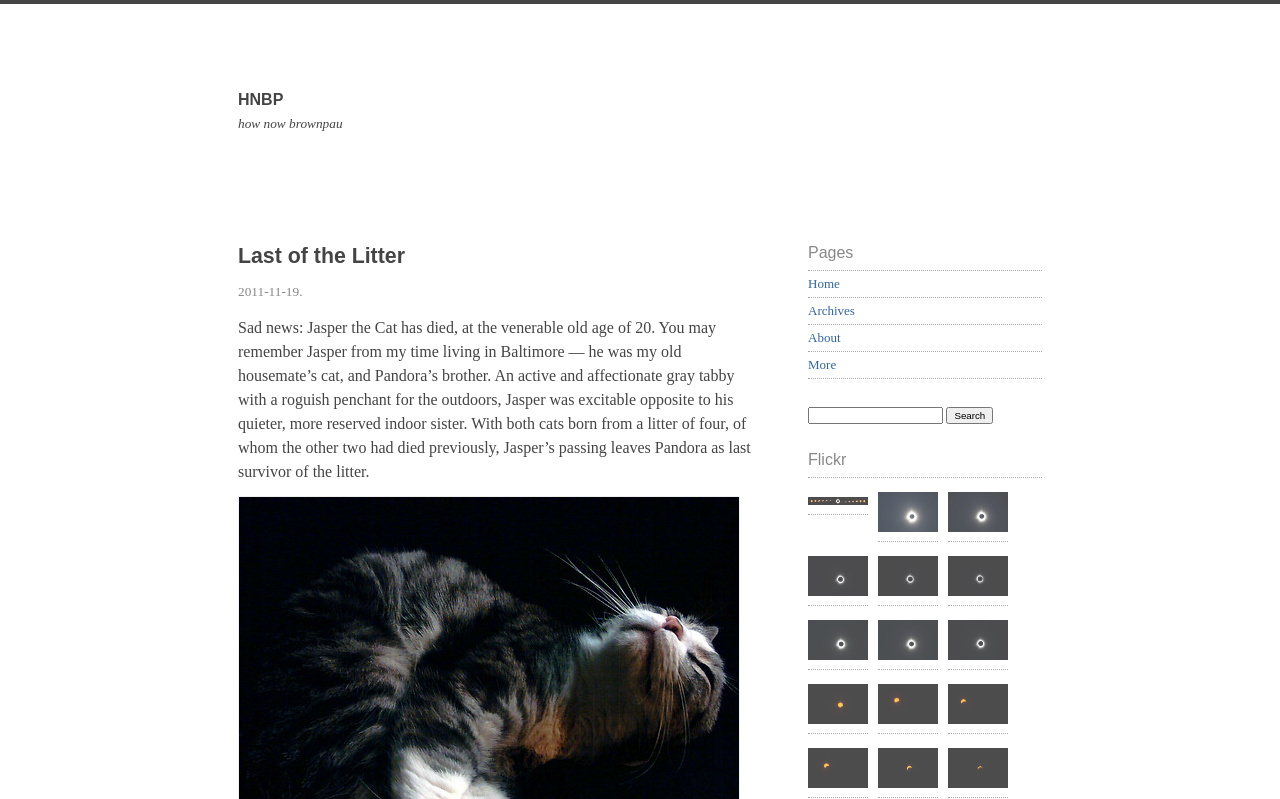Find the bounding box coordinates for the HTML element specified by: "title="Eclipse 2024: Sequential Composite"".

[0.631, 0.616, 0.678, 0.638]